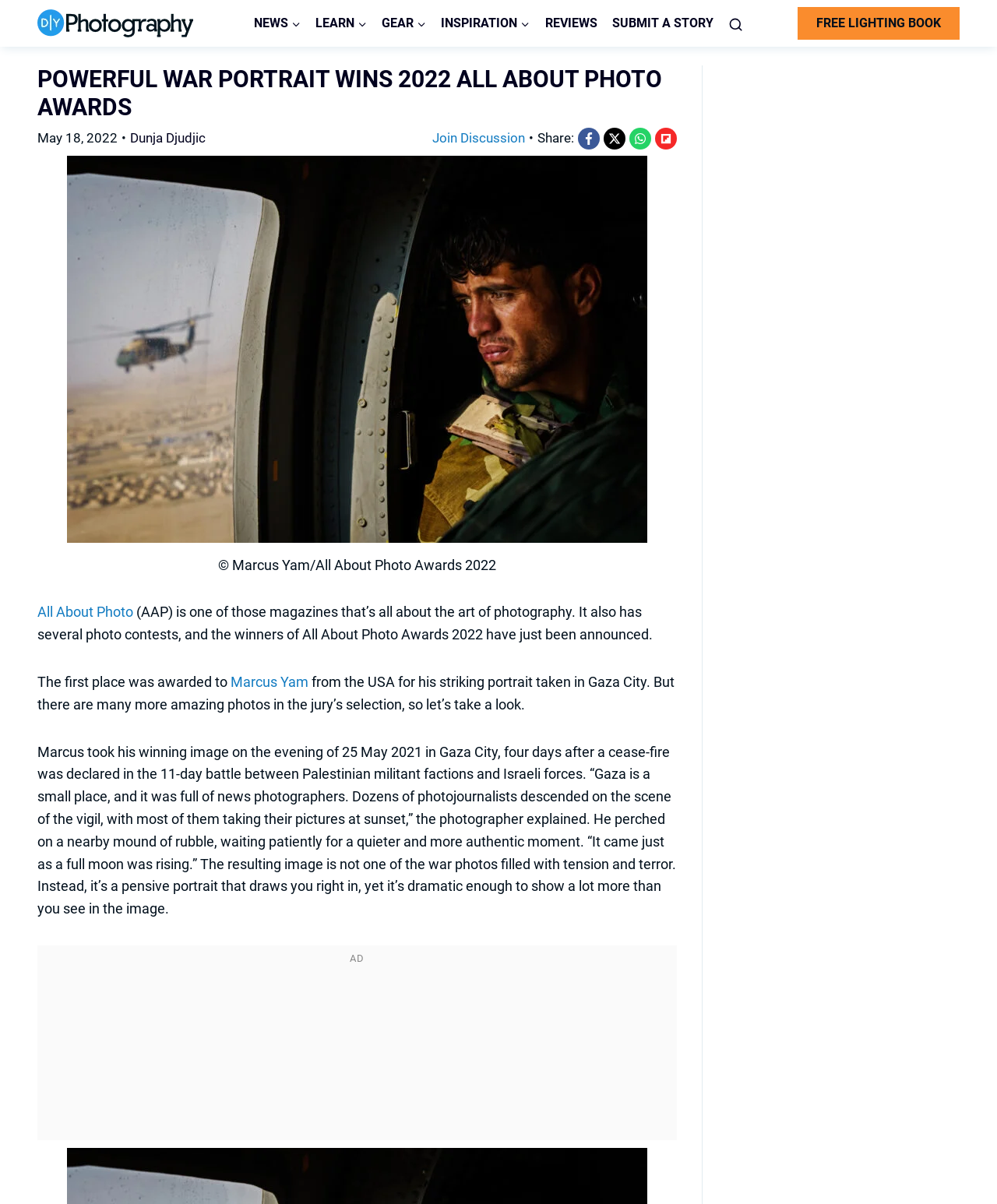Explain the webpage's design and content in an elaborate manner.

The webpage is about the 2022 All About Photo Awards, specifically the winning portrait by Marcus Yam. At the top left corner, there is a logo of DIYP (Digital Imaging, Photography, and Technology) with a link to the website. Next to it, there is a primary navigation menu with links to NEWS, LEARN, GEAR, INSPIRATION, REVIEWS, and SUBMIT A STORY.

Below the navigation menu, there is a large heading that reads "POWERFUL WAR PORTRAIT WINS 2022 ALL ABOUT PHOTO AWARDS". Underneath the heading, there is a date "May 18, 2022" and a link to the author's name, Dunja Djudjic. 

On the right side of the page, there is a call-to-action button "Join Discussion" and a "Share" button with links to Facebook, X, and WhatsApp. 

The main content of the page is a figure with a caption that describes the winning portrait taken by Marcus Yam in Gaza City. The image is accompanied by a detailed description of the photo, including the context in which it was taken and the photographer's approach.

Below the image, there is a paragraph of text that explains the purpose of All About Photo (AAP) and its photo contests. The text then goes on to describe the winning image and the photographer's approach.

At the very bottom of the page, there is a button to scroll to the top.